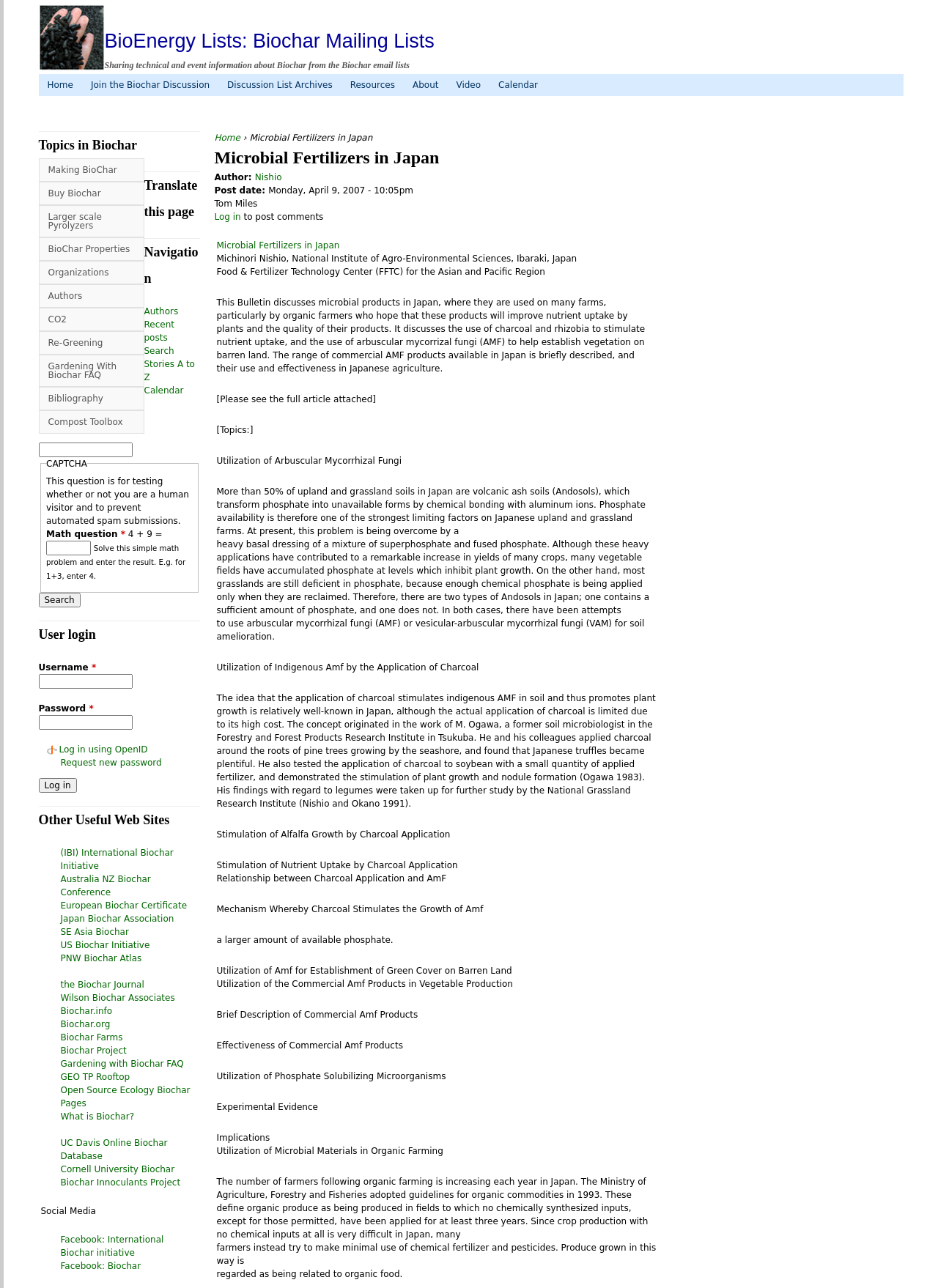Could you specify the bounding box coordinates for the clickable section to complete the following instruction: "Log in to post comments"?

[0.229, 0.164, 0.257, 0.172]